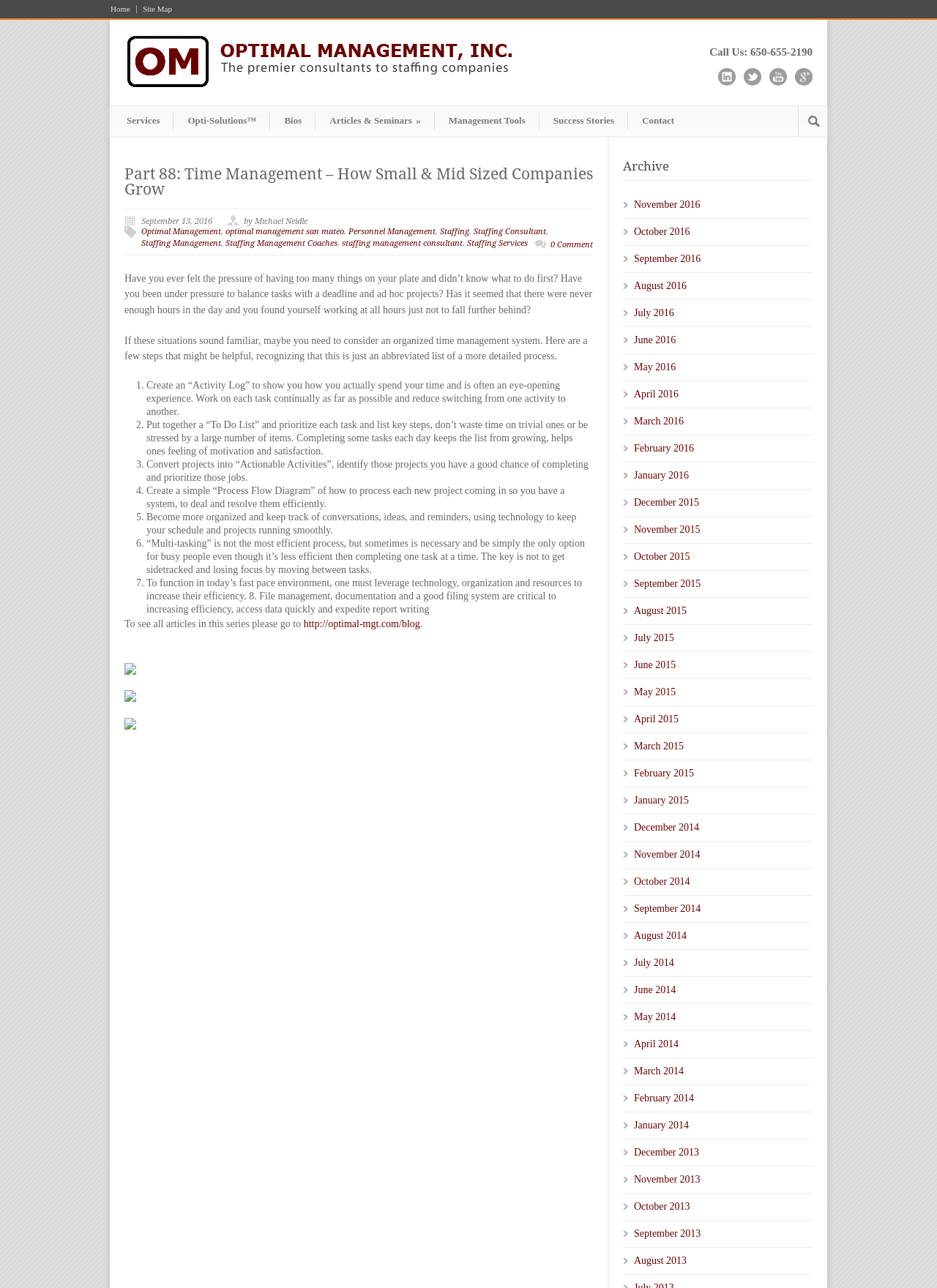Provide the bounding box coordinates for the area that should be clicked to complete the instruction: "Go to REGISTRATION".

None